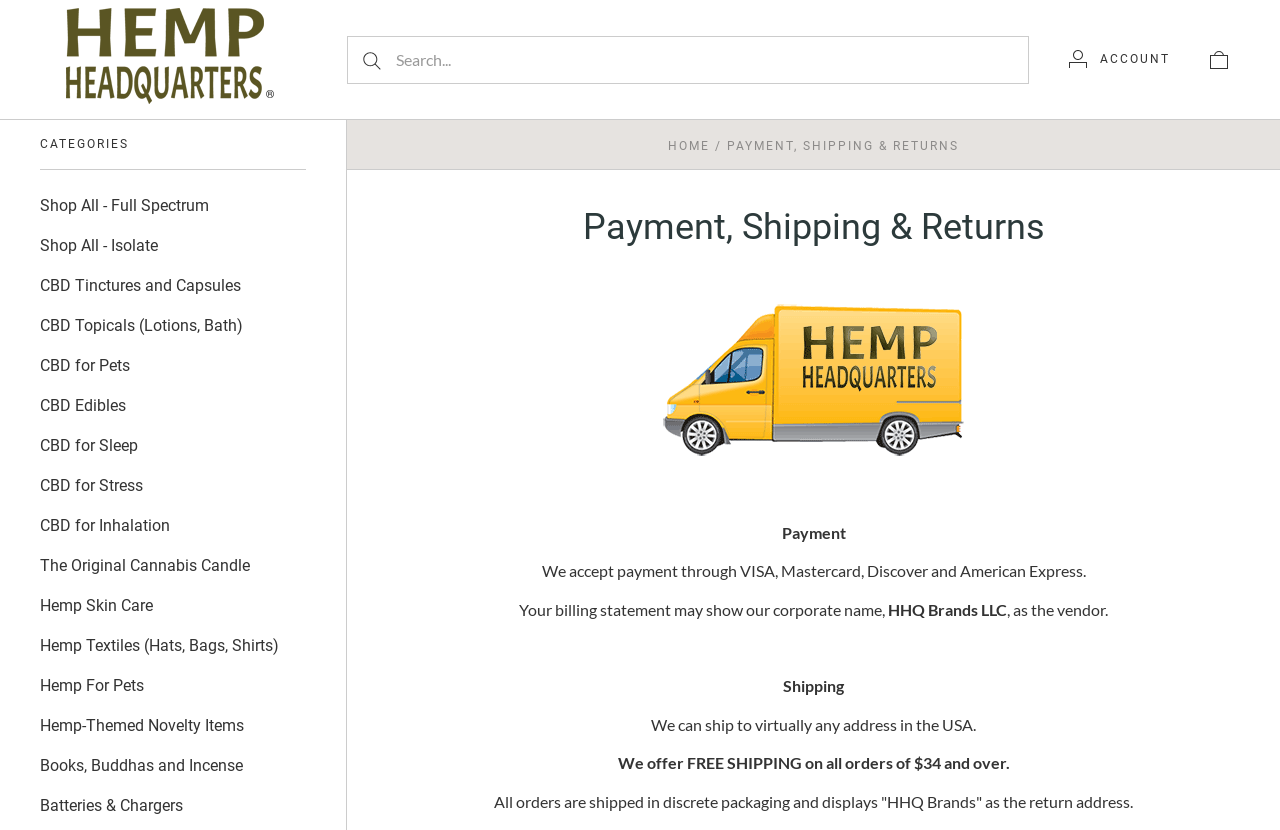What is the name of the website?
Refer to the image and provide a thorough answer to the question.

I determined the name of the website by looking at the link element with the text 'Hemp Headquarters' at the top of the webpage, which is likely the logo or title of the website.